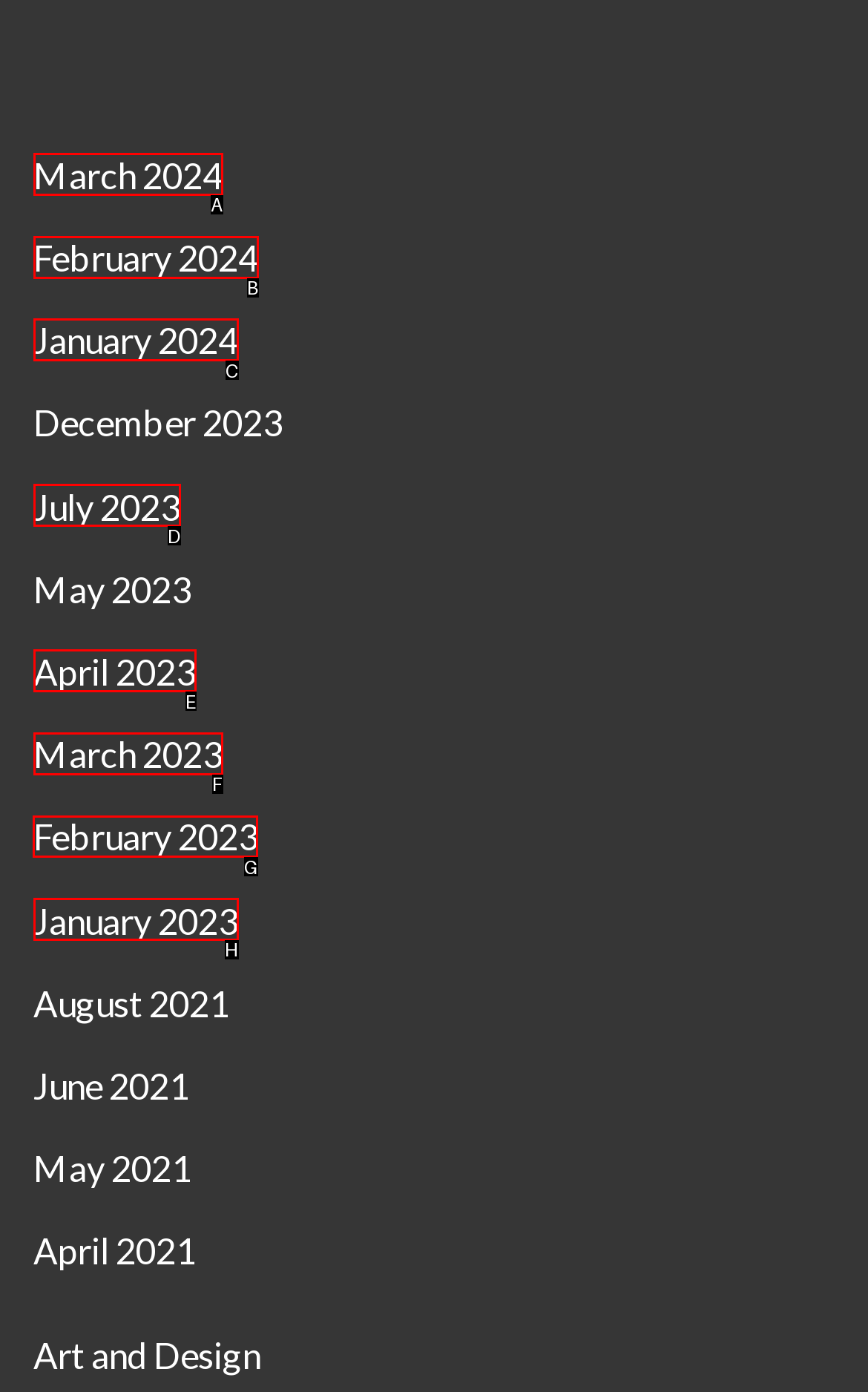Which lettered option should I select to achieve the task: Check February 2023 according to the highlighted elements in the screenshot?

G